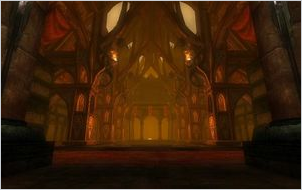What is the atmosphere of the main hall?
Look at the image and respond to the question as thoroughly as possible.

The caption describes the atmosphere of the main hall as mysterious yet inviting, which suggests that the space is both intriguing and welcoming, with the shadows adding depth to the overall ambiance.